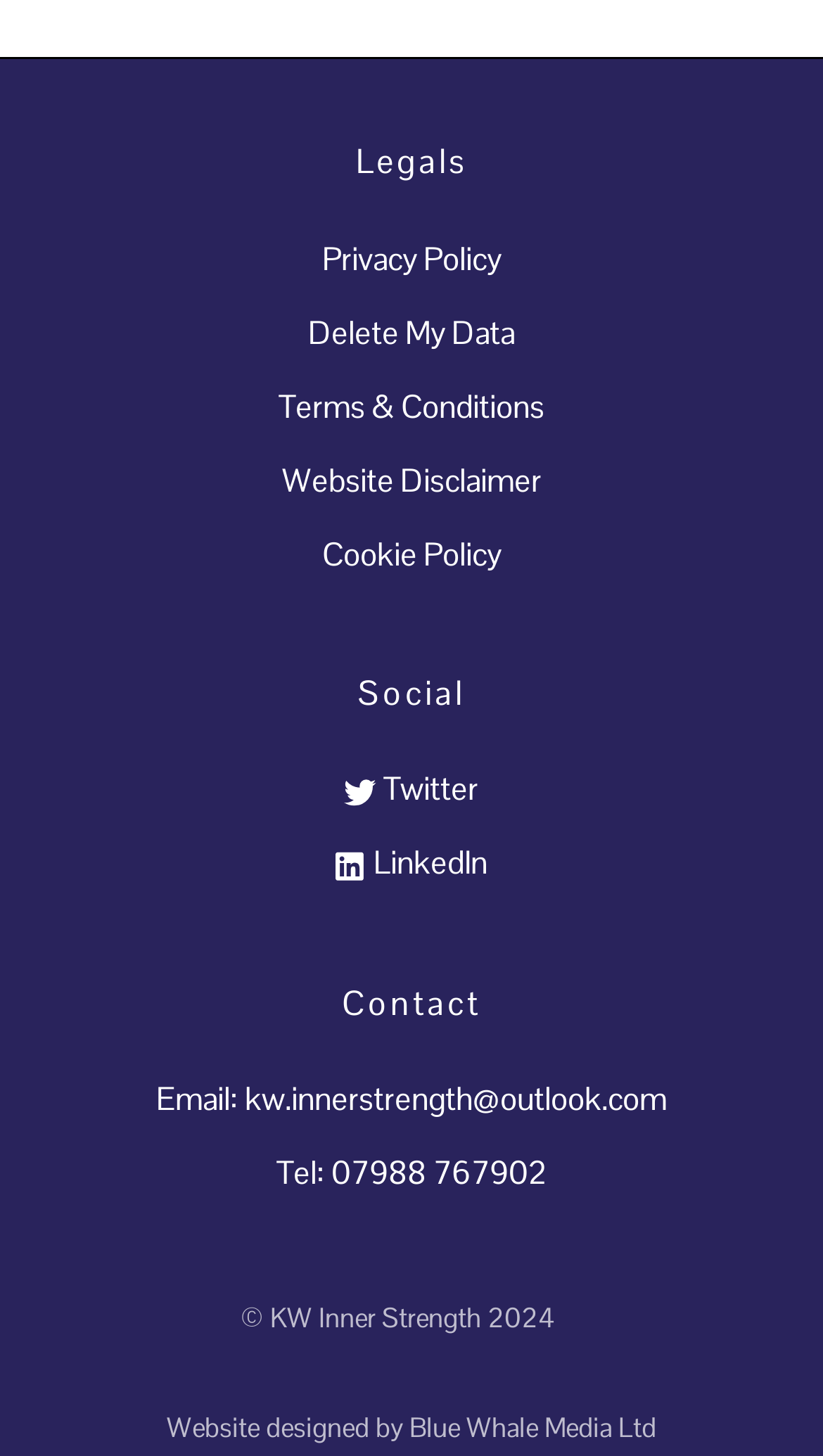Kindly determine the bounding box coordinates for the area that needs to be clicked to execute this instruction: "Visit Twitter page".

[0.419, 0.528, 0.581, 0.556]